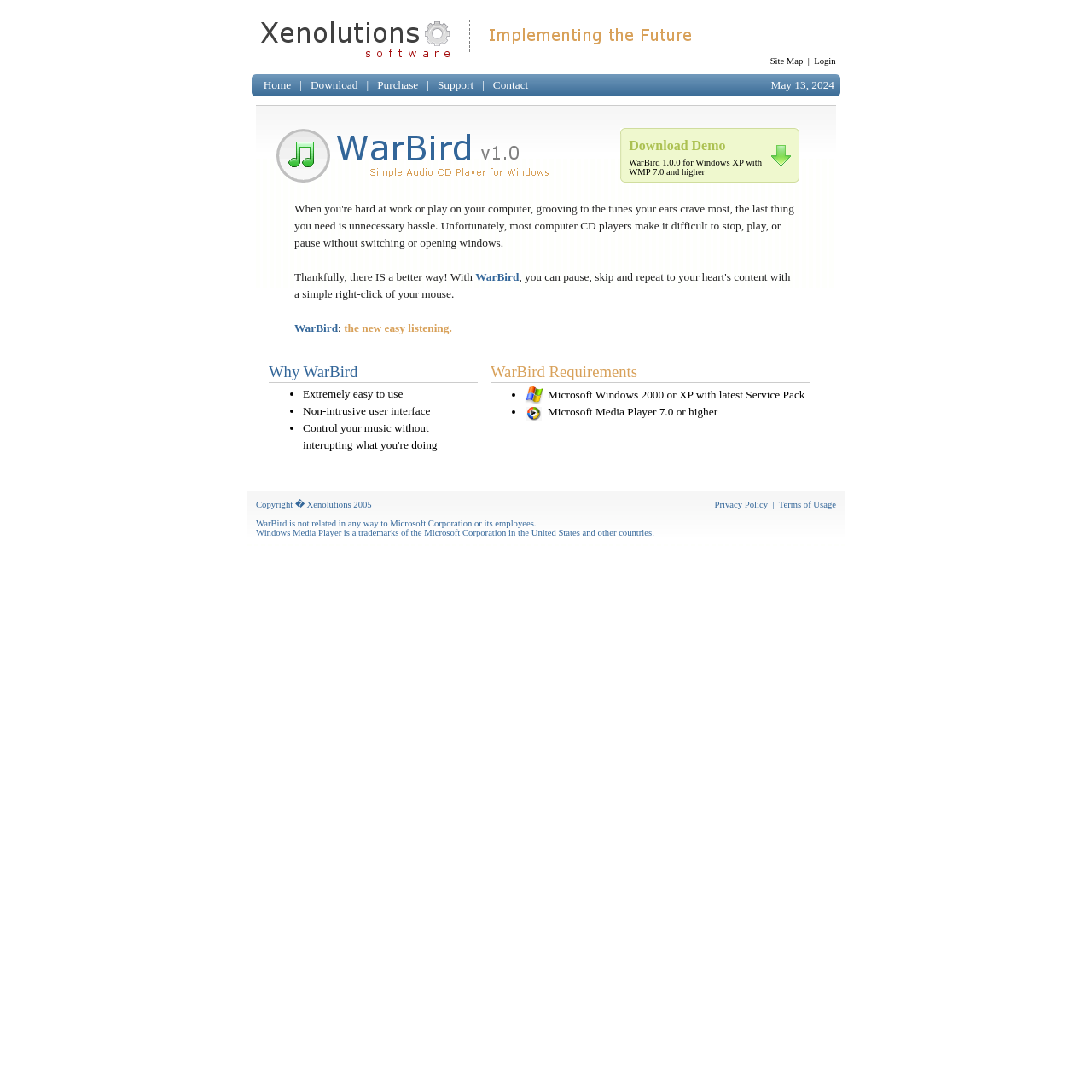Look at the image and give a detailed response to the following question: What is the version of WarBird being promoted?

The webpage is promoting WarBird version 1.0.0, which is available for download for Windows XP with WMP 7.0 and higher.